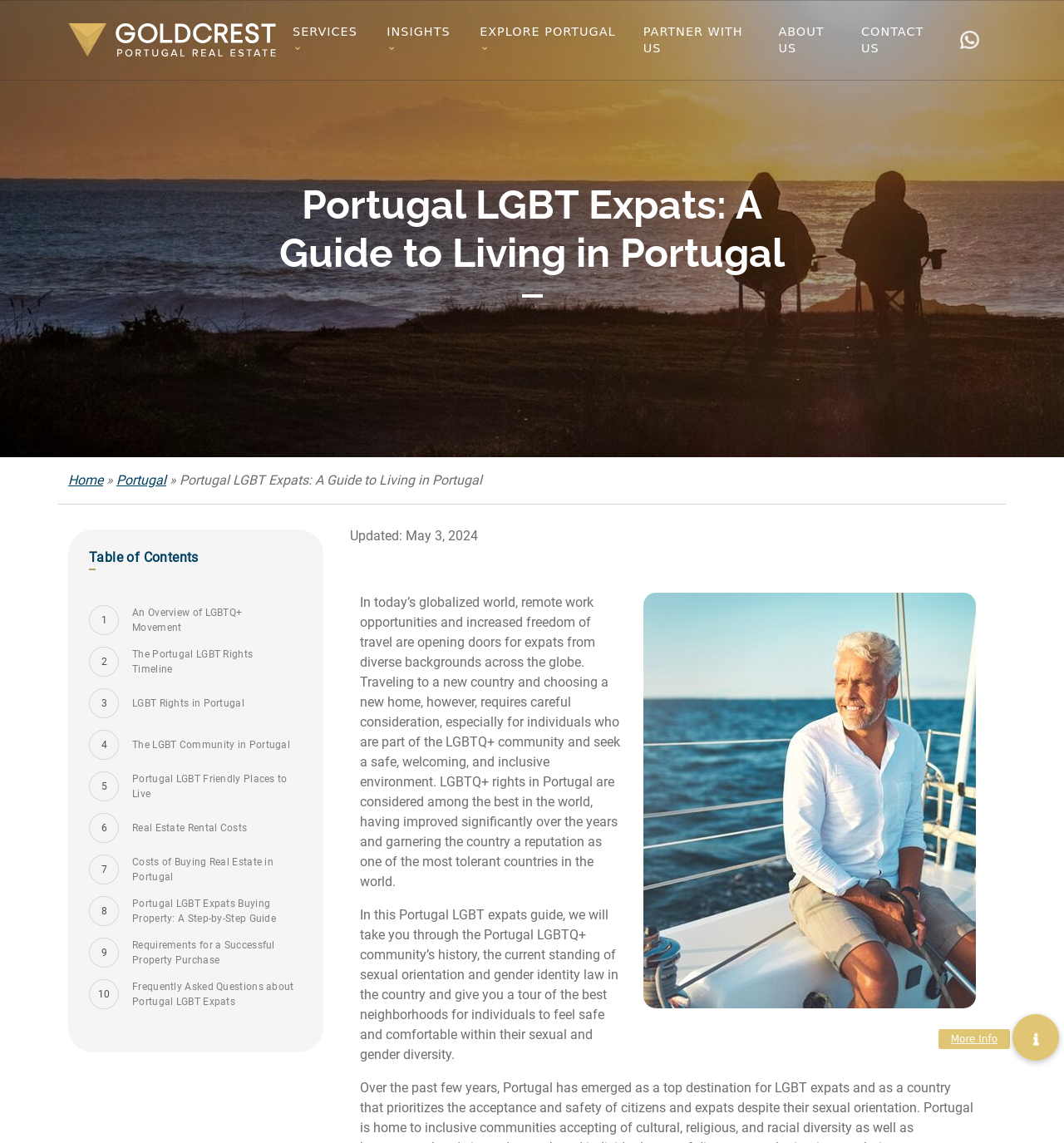Please locate and generate the primary heading on this webpage.

Portugal LGBT Expats: A Guide to Living in Portugal